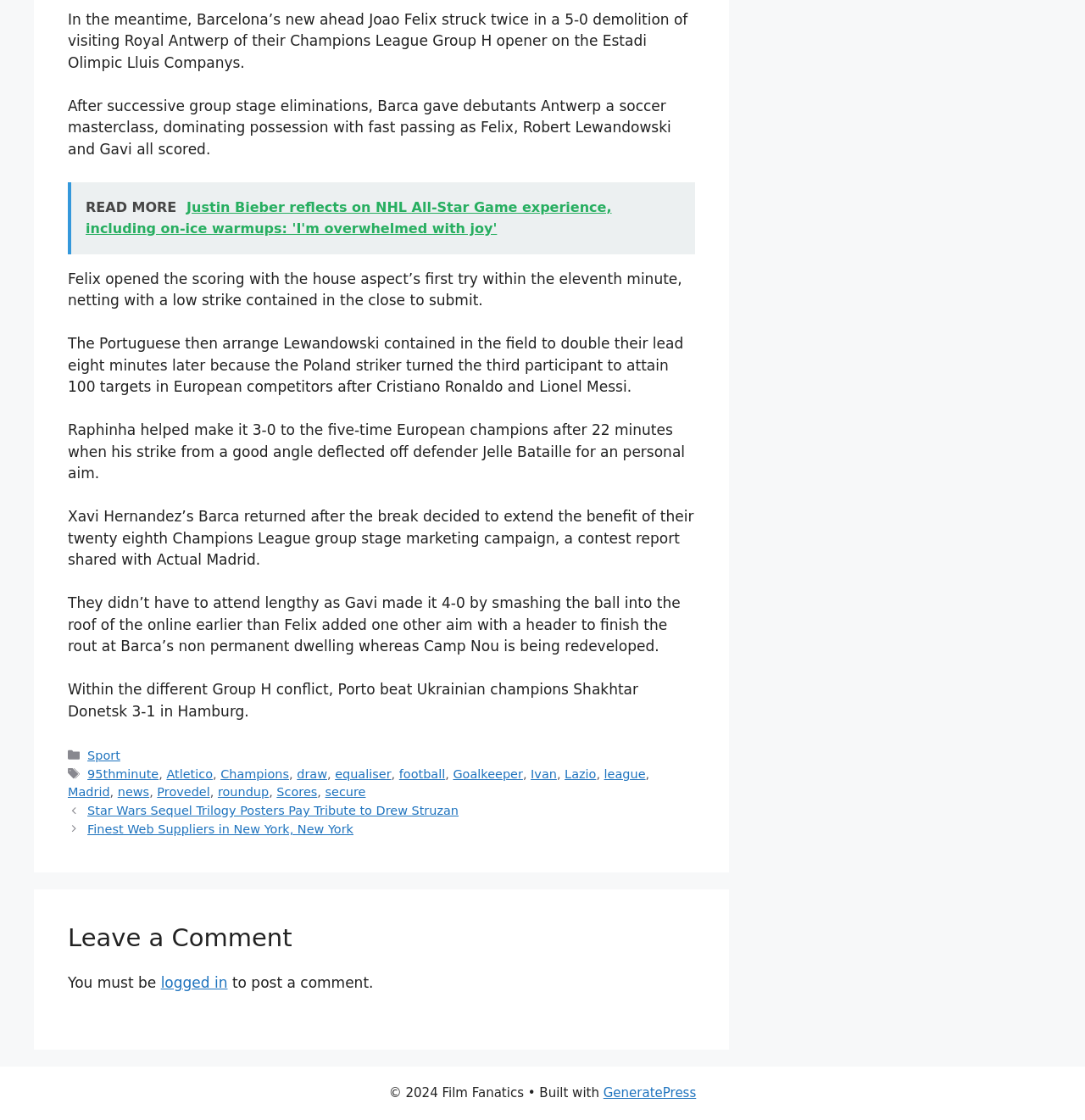Identify and provide the bounding box for the element described by: "logged in".

[0.148, 0.87, 0.21, 0.885]